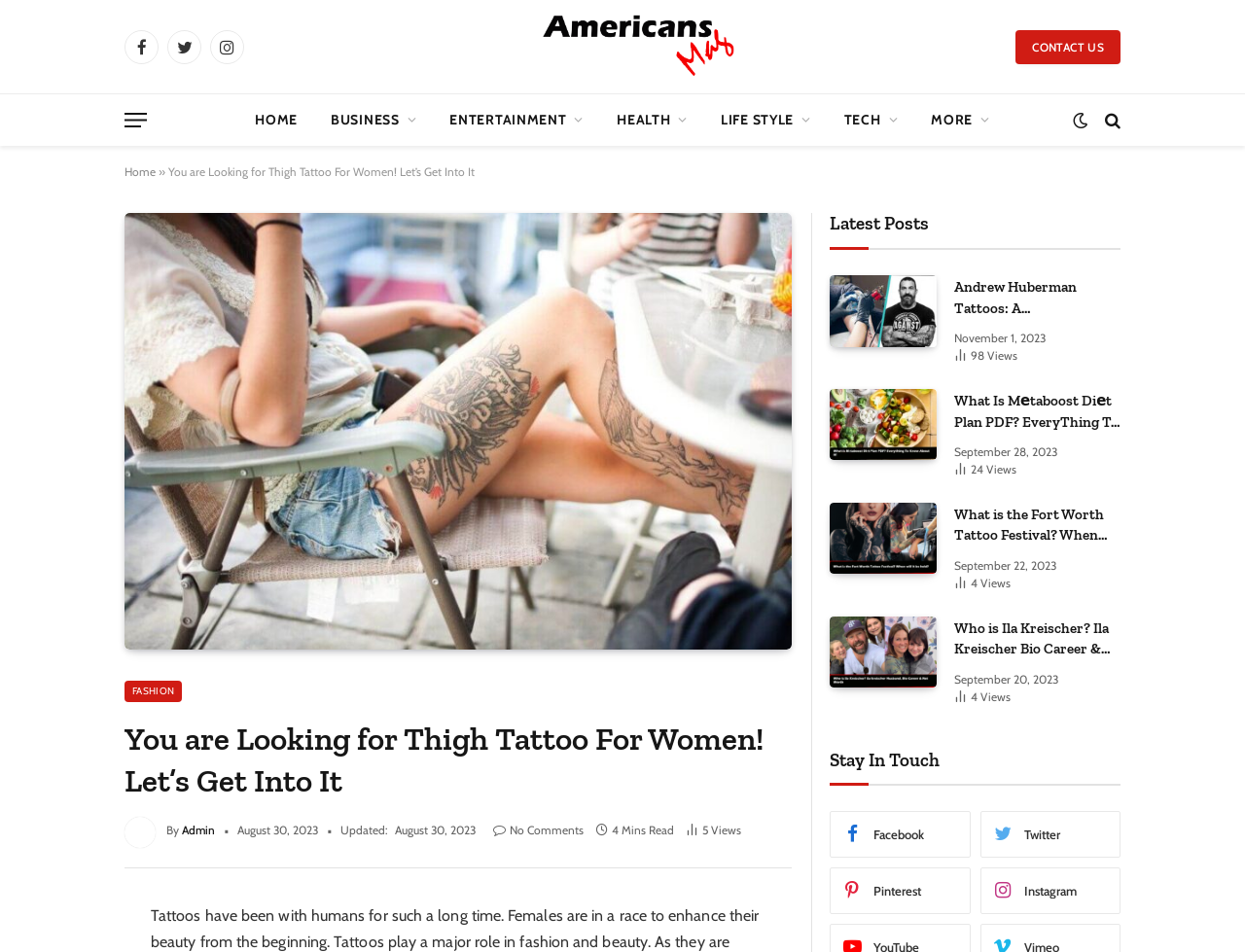Consider the image and give a detailed and elaborate answer to the question: 
Who is the author of the article?

The author of the article can be found by looking at the 'By' section which mentions 'Admin' as the author.